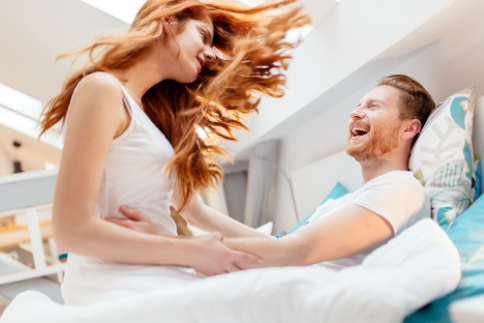Give a detailed account of the elements present in the image.

The image captures a joyful and intimate moment between a couple in a cozy bedroom setting. The woman, with flowing red hair, playfully flips her hair while gazing at her partner, who is laughing and engaging with her. They are both dressed casually in light, comfortable clothing, embodying a relaxed atmosphere. The bedding is fluffy, with a blend of white and blue tones, accentuating the softness of their surroundings. This scene beautifully illustrates the theme of connection and intimacy in relationships, reflecting the essence of the article titled "5 Do’s and Don’ts in the Bedroom," which aims to guide couples in fostering closeness and understanding in their intimate lives.